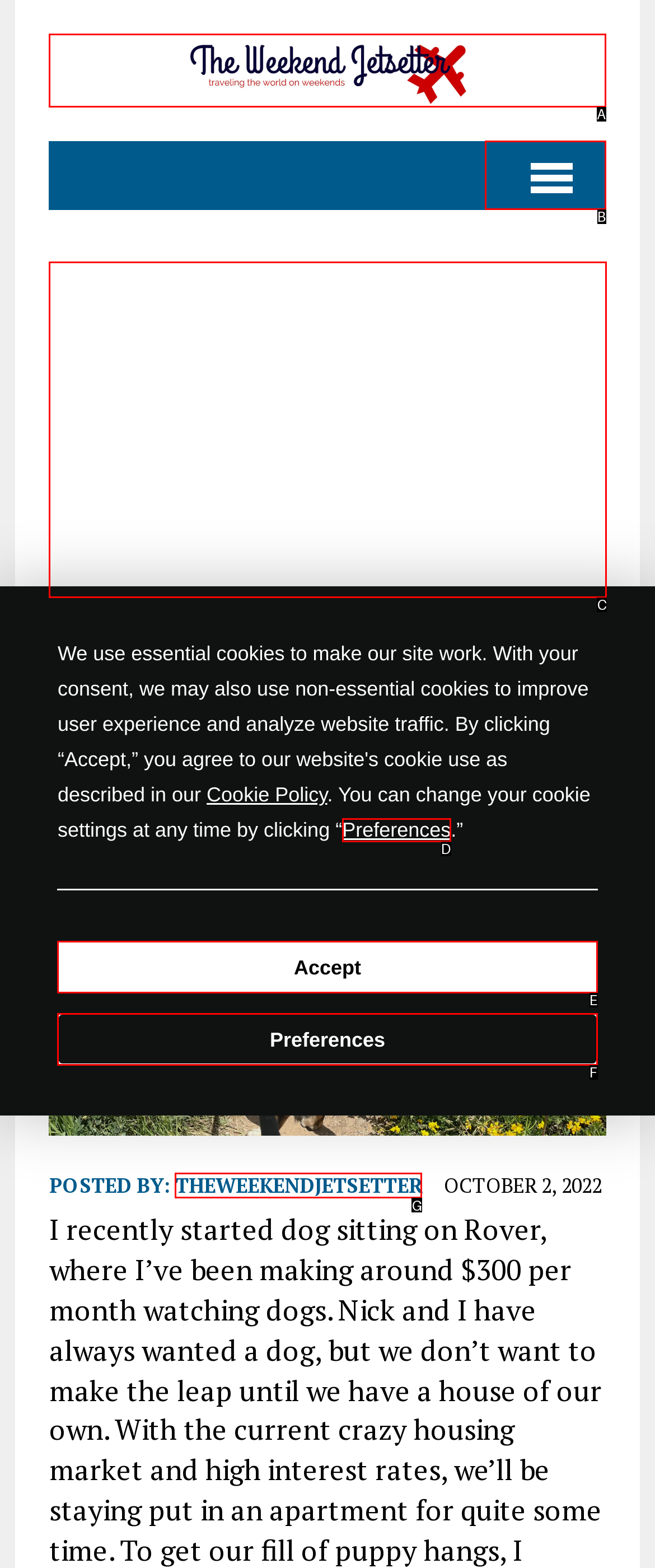Tell me which one HTML element best matches the description: aria-label="Advertisement" name="aswift_1" title="Advertisement"
Answer with the option's letter from the given choices directly.

C